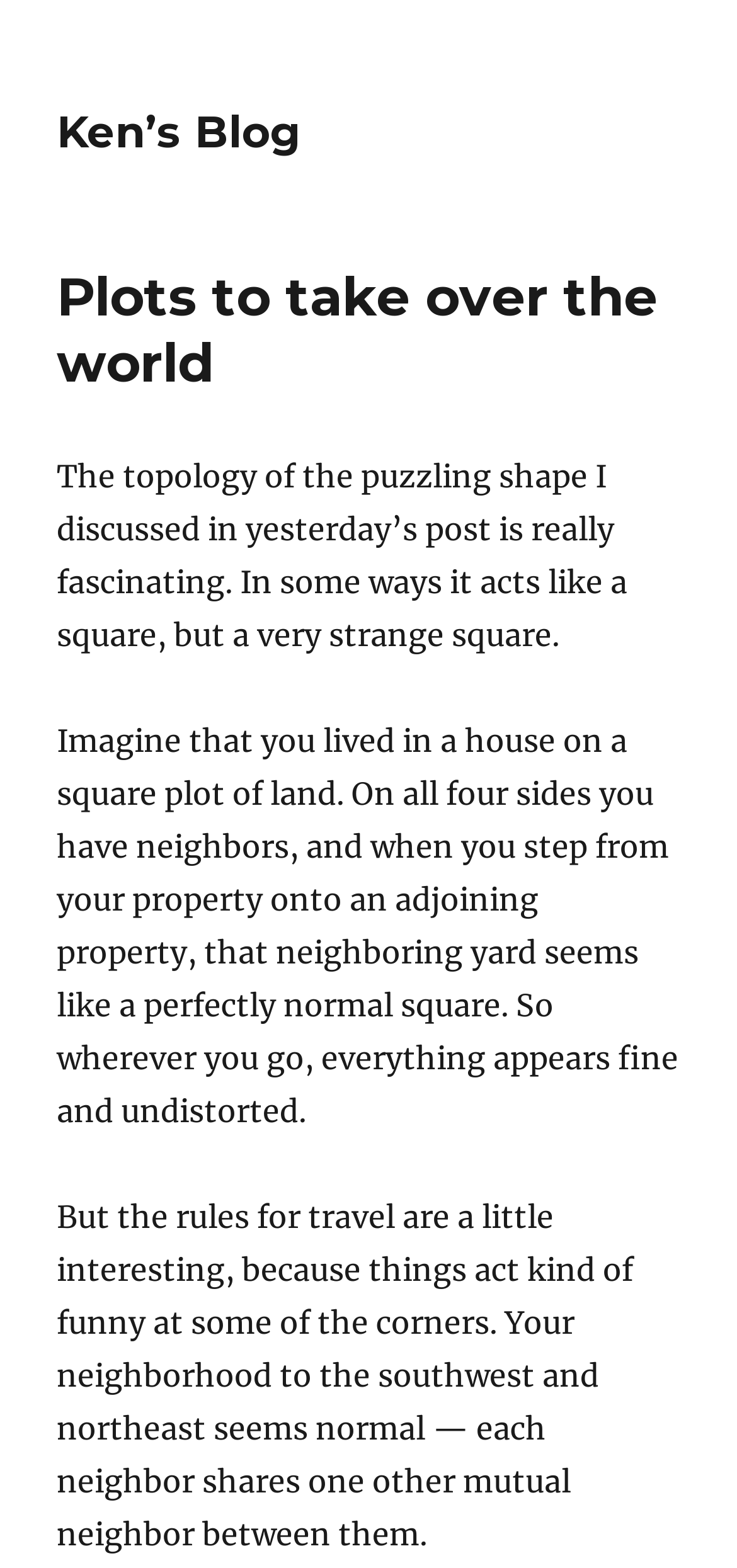Based on the element description, predict the bounding box coordinates (top-left x, top-left y, bottom-right x, bottom-right y) for the UI element in the screenshot: Ken’s Blog

[0.077, 0.067, 0.408, 0.101]